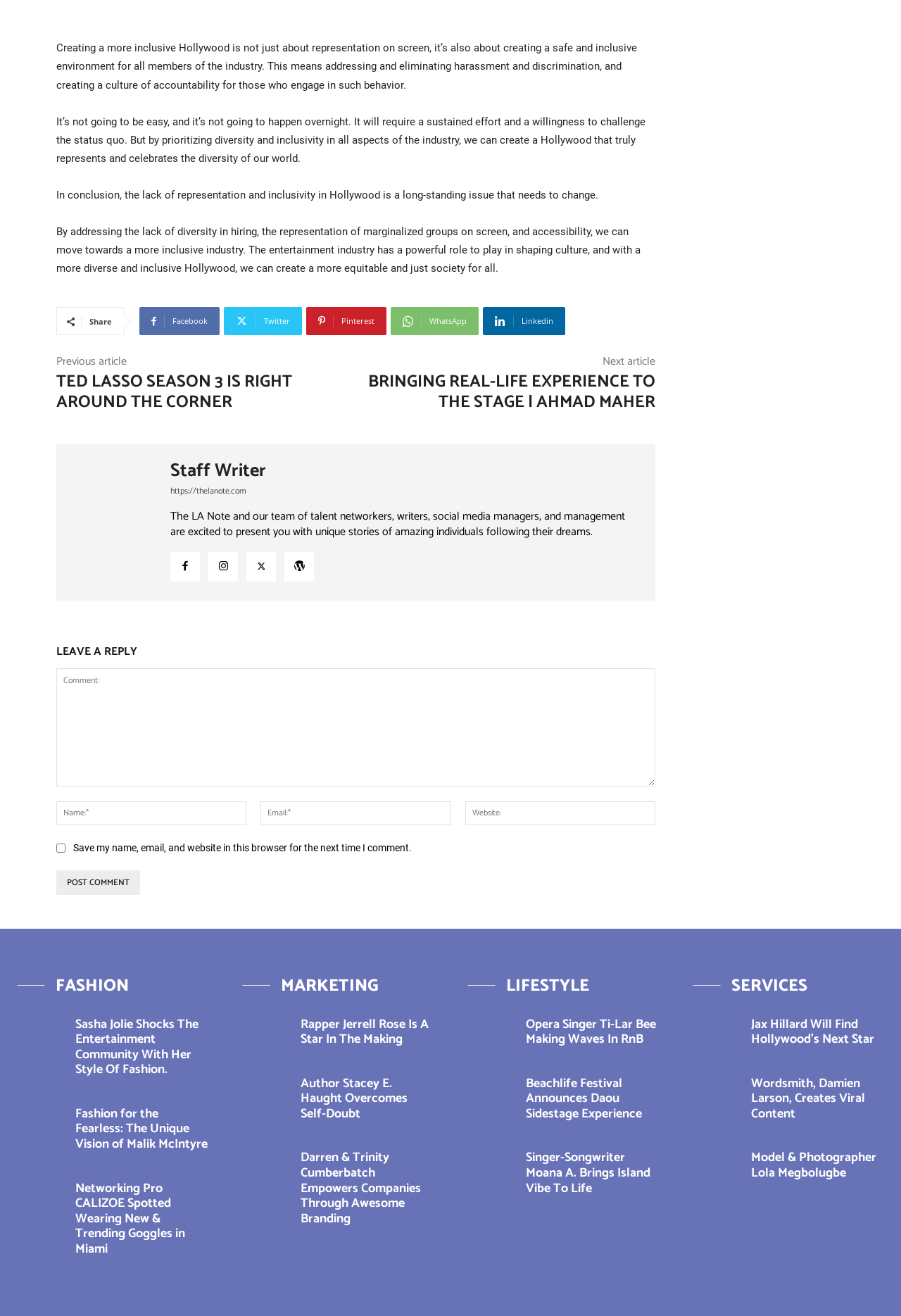Please identify the bounding box coordinates of the element that needs to be clicked to execute the following command: "Read the article 'Sasha Jolie Shocks The Entertainment Community With Her Style Of Fashion.'". Provide the bounding box using four float numbers between 0 and 1, formatted as [left, top, right, bottom].

[0.019, 0.77, 0.072, 0.796]